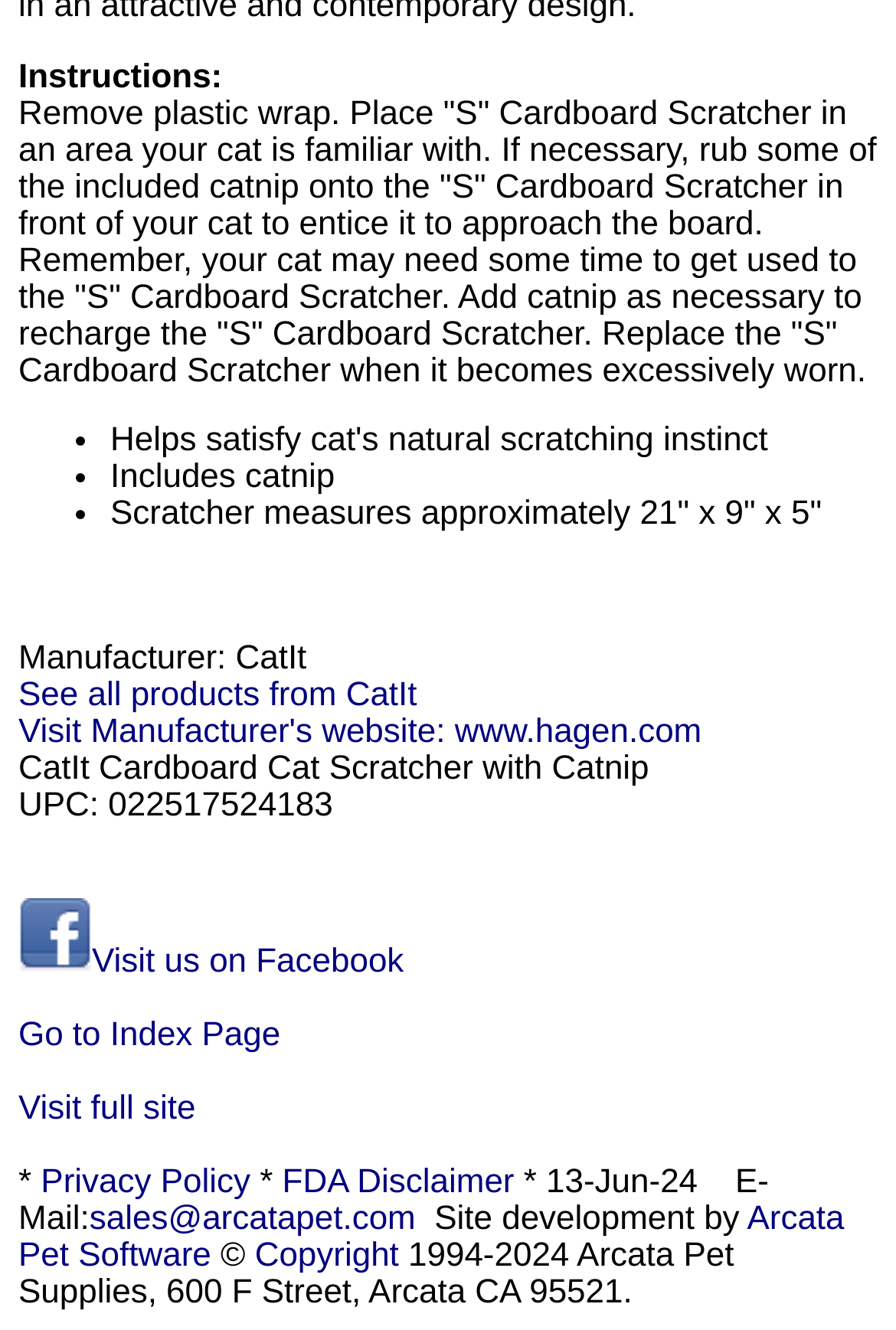Please identify the bounding box coordinates of the region to click in order to complete the given instruction: "See all products from CatIt". The coordinates should be four float numbers between 0 and 1, i.e., [left, top, right, bottom].

[0.021, 0.51, 0.465, 0.537]